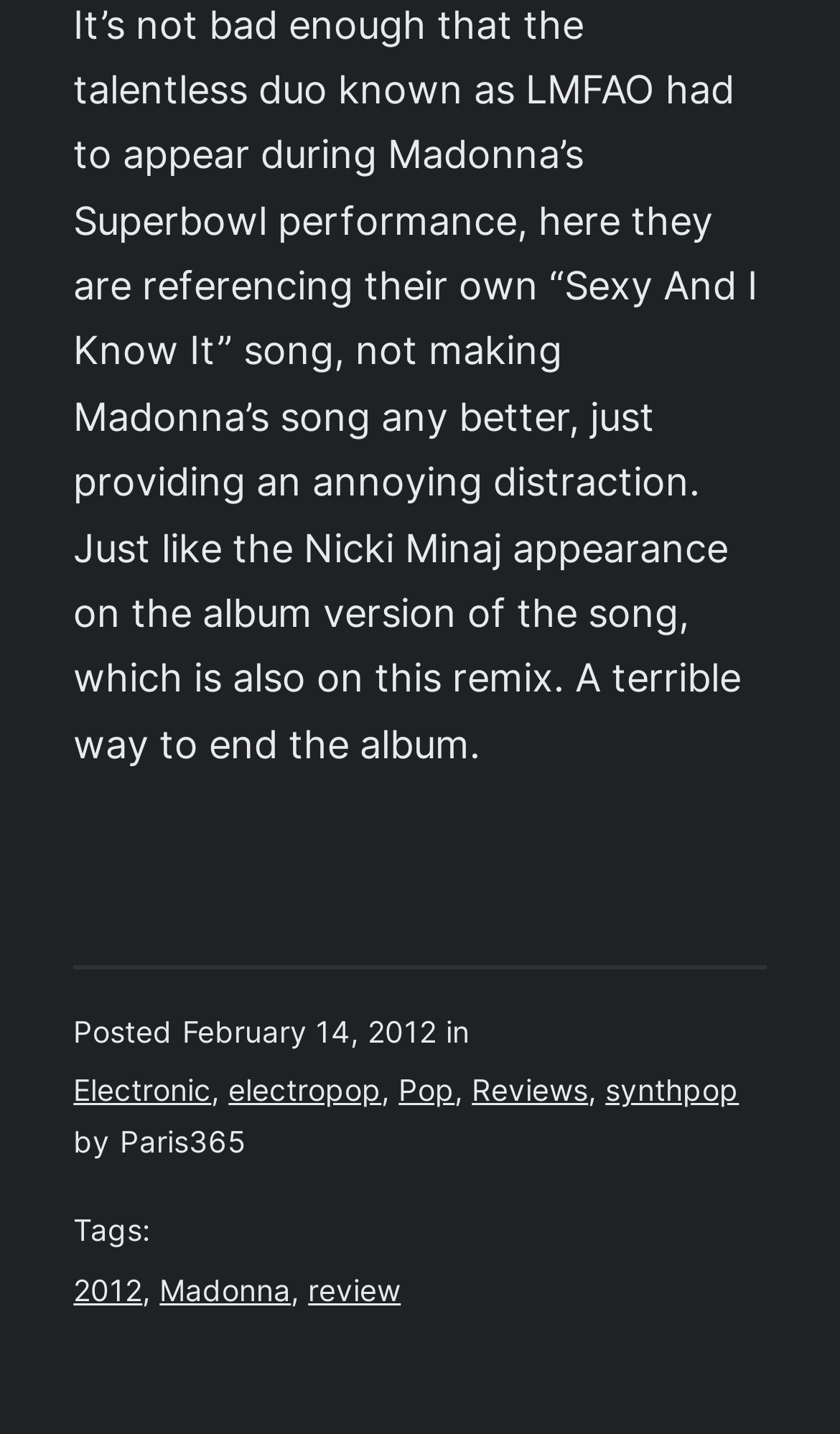Find the bounding box of the UI element described as follows: "review".

[0.367, 0.888, 0.477, 0.912]